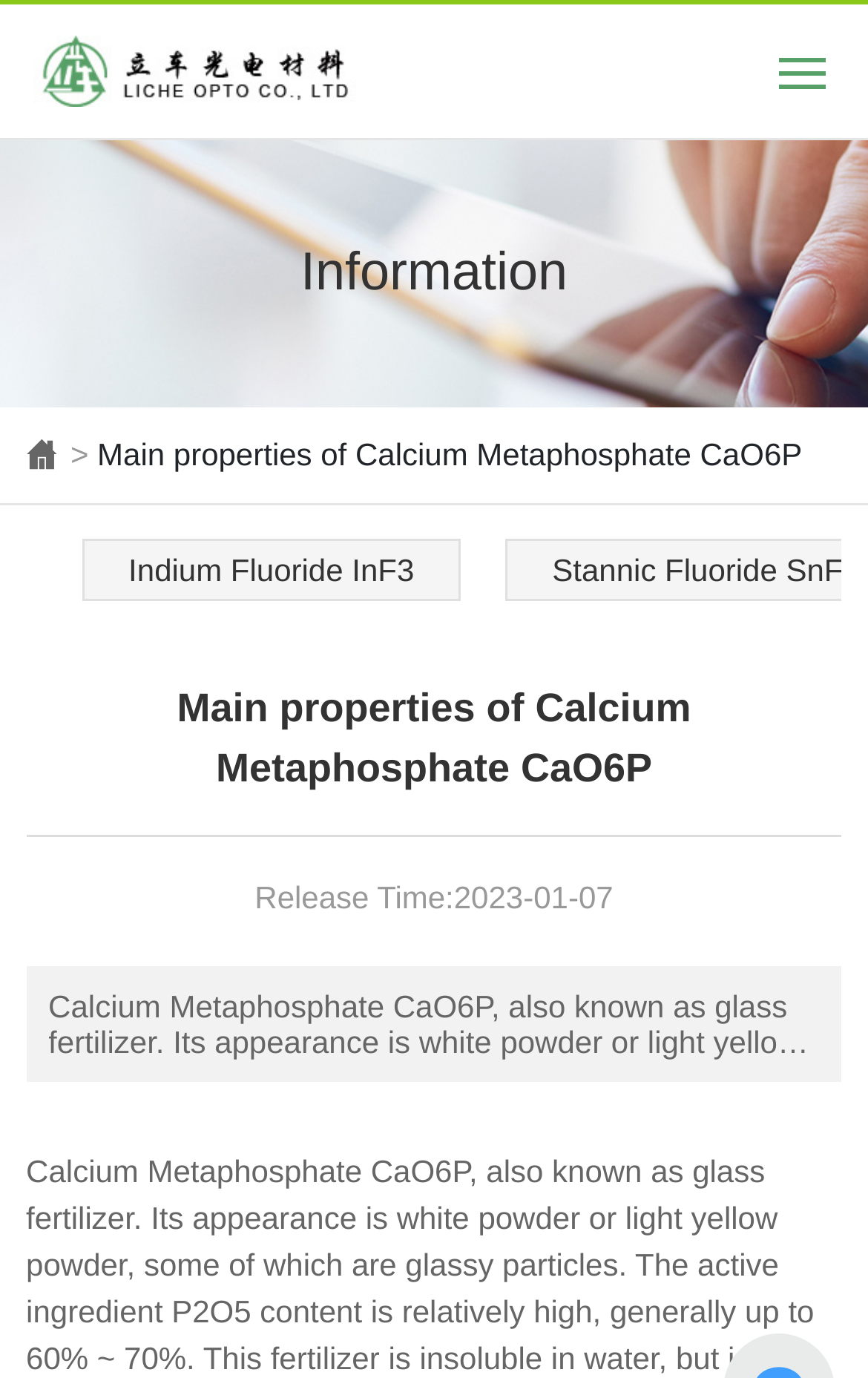How many navigation links are there?
Please provide a single word or phrase in response based on the screenshot.

7